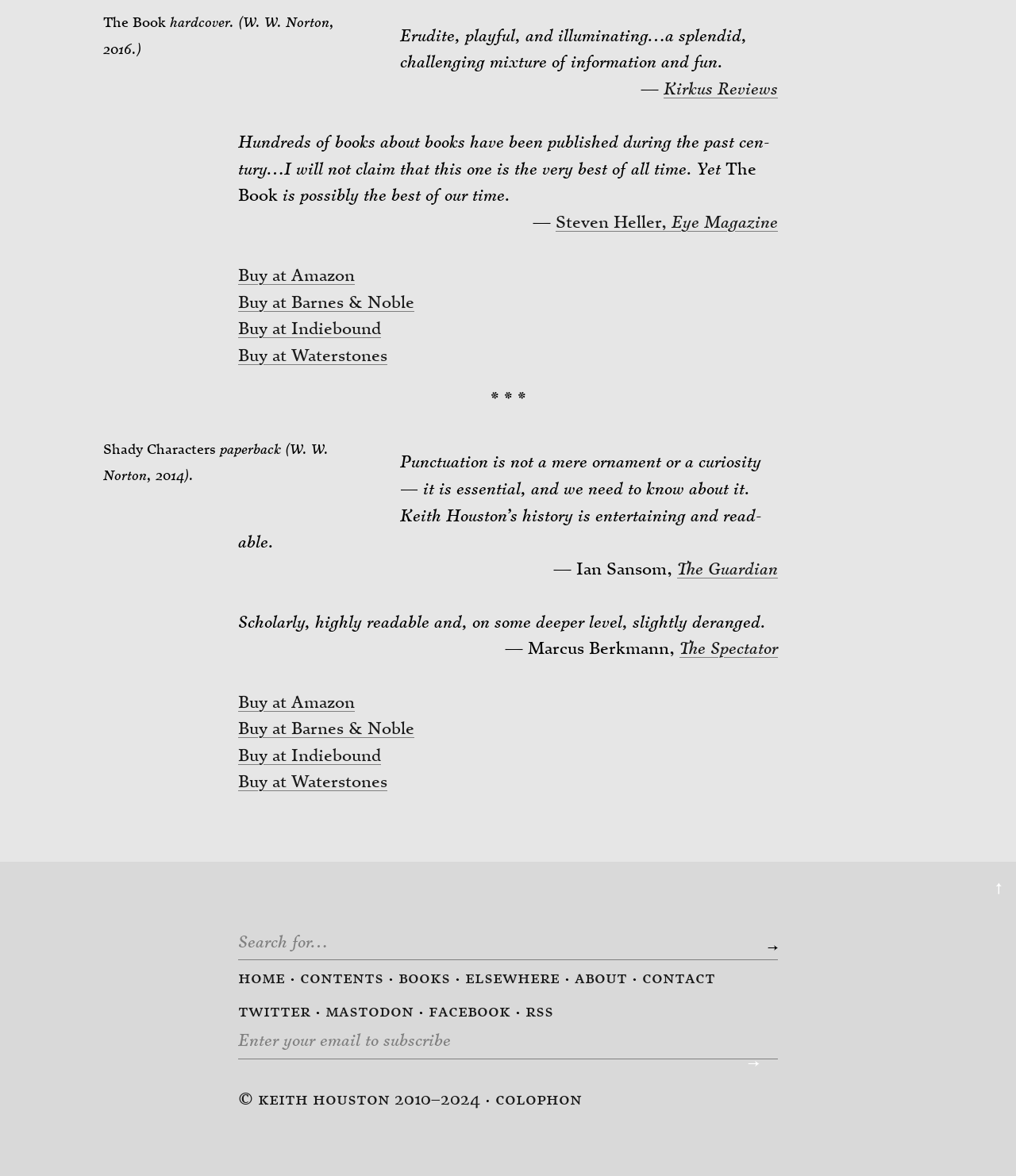Locate the bounding box coordinates of the clickable area needed to fulfill the instruction: "Read a review from Kirkus Reviews".

[0.653, 0.065, 0.766, 0.085]